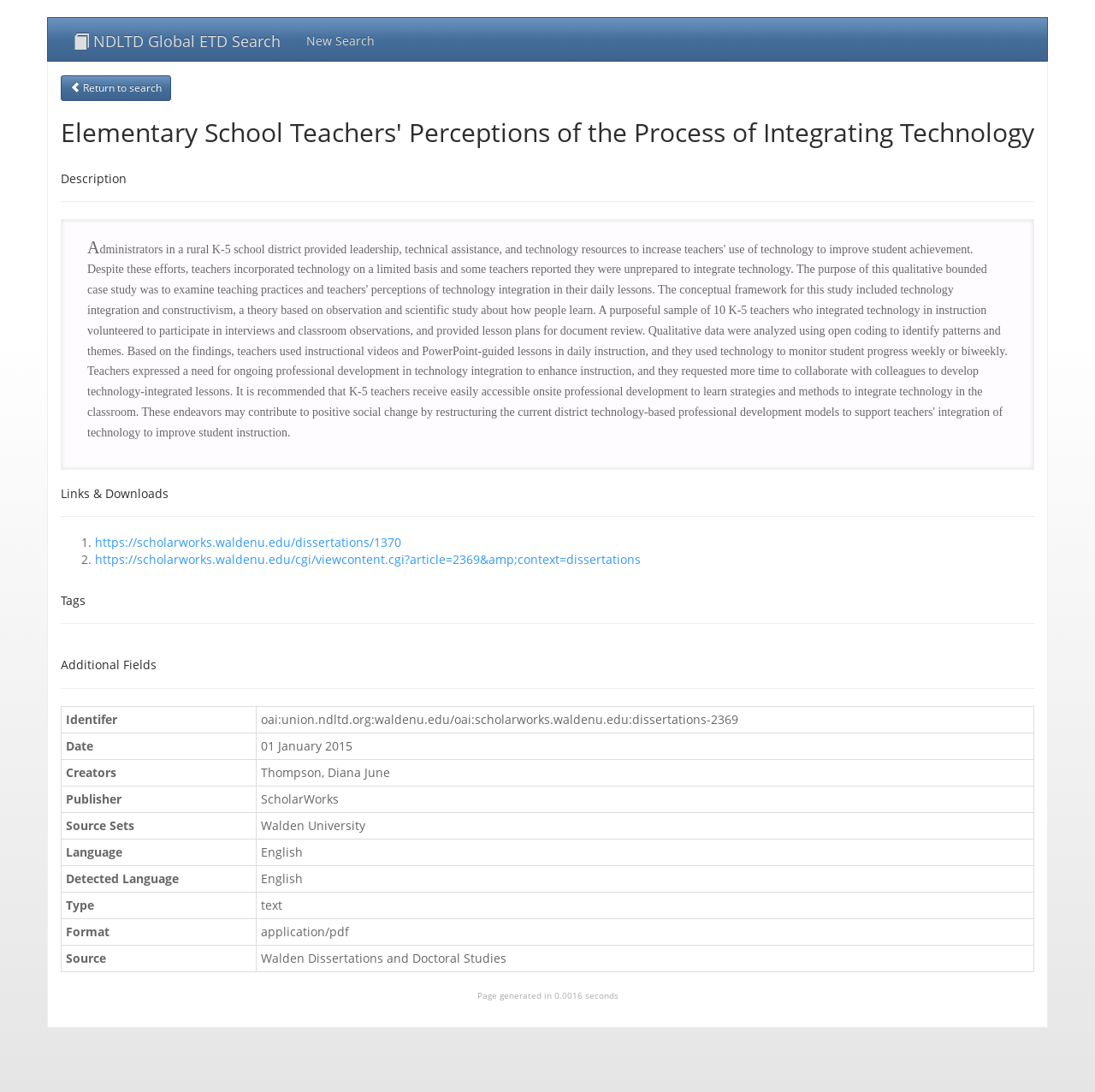Refer to the image and offer a detailed explanation in response to the question: What is the format of the dissertation?

The format of the dissertation can be found in the table element, under the 'Format' column. The value in this column is 'application/pdf', indicating that the format of the dissertation is a PDF file.